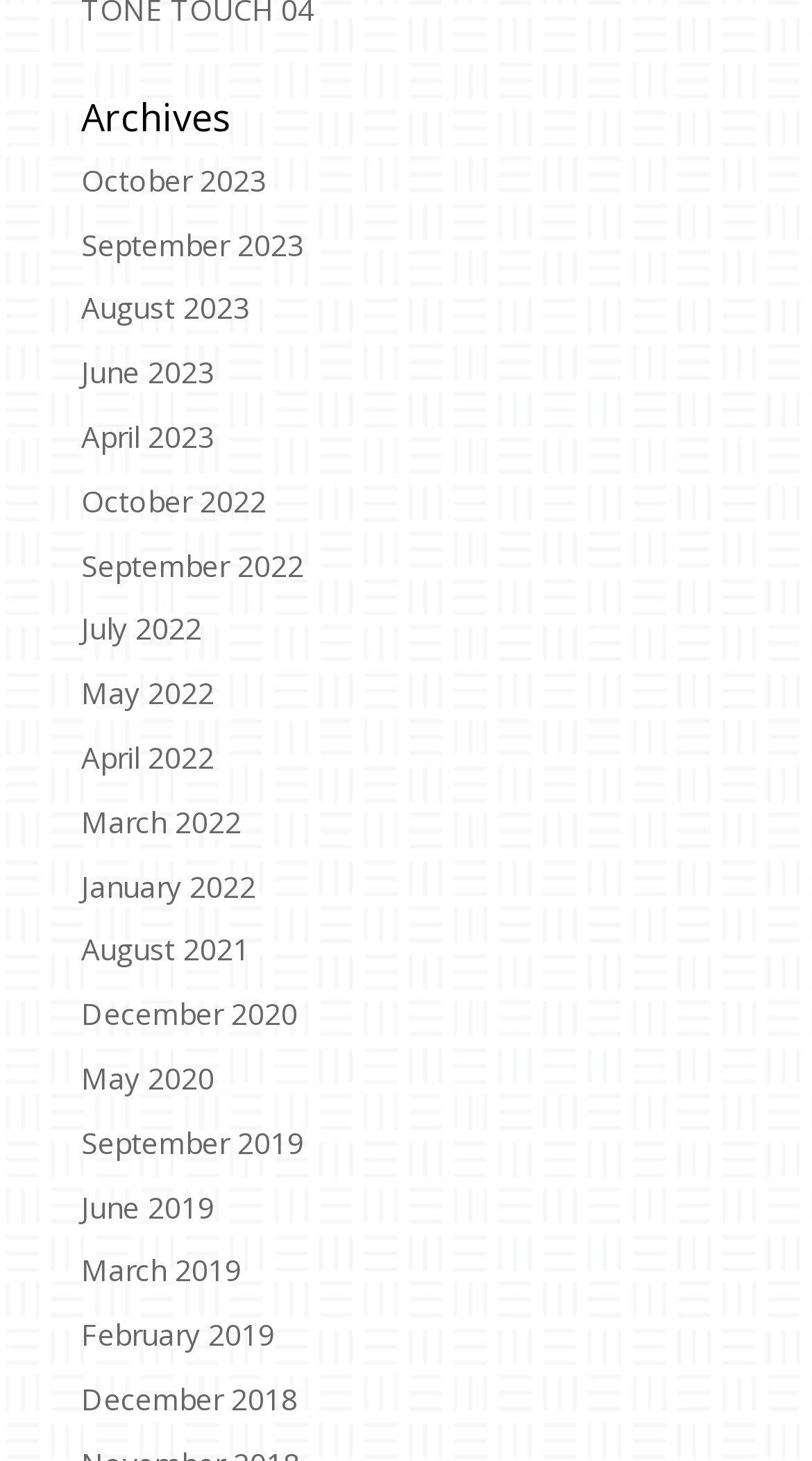Please provide a short answer using a single word or phrase for the question:
What is the most recent month available on this webpage?

October 2023